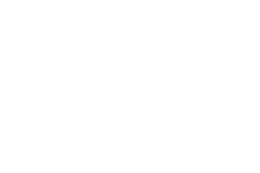What is the discount amount on the pullover?
Please provide a comprehensive answer based on the details in the screenshot.

The discount amount can be found in the 'RELATED PRODUCTS' section, where it is stated that the product is available for £220.00 with a marked discount of £20.00 off the original price.